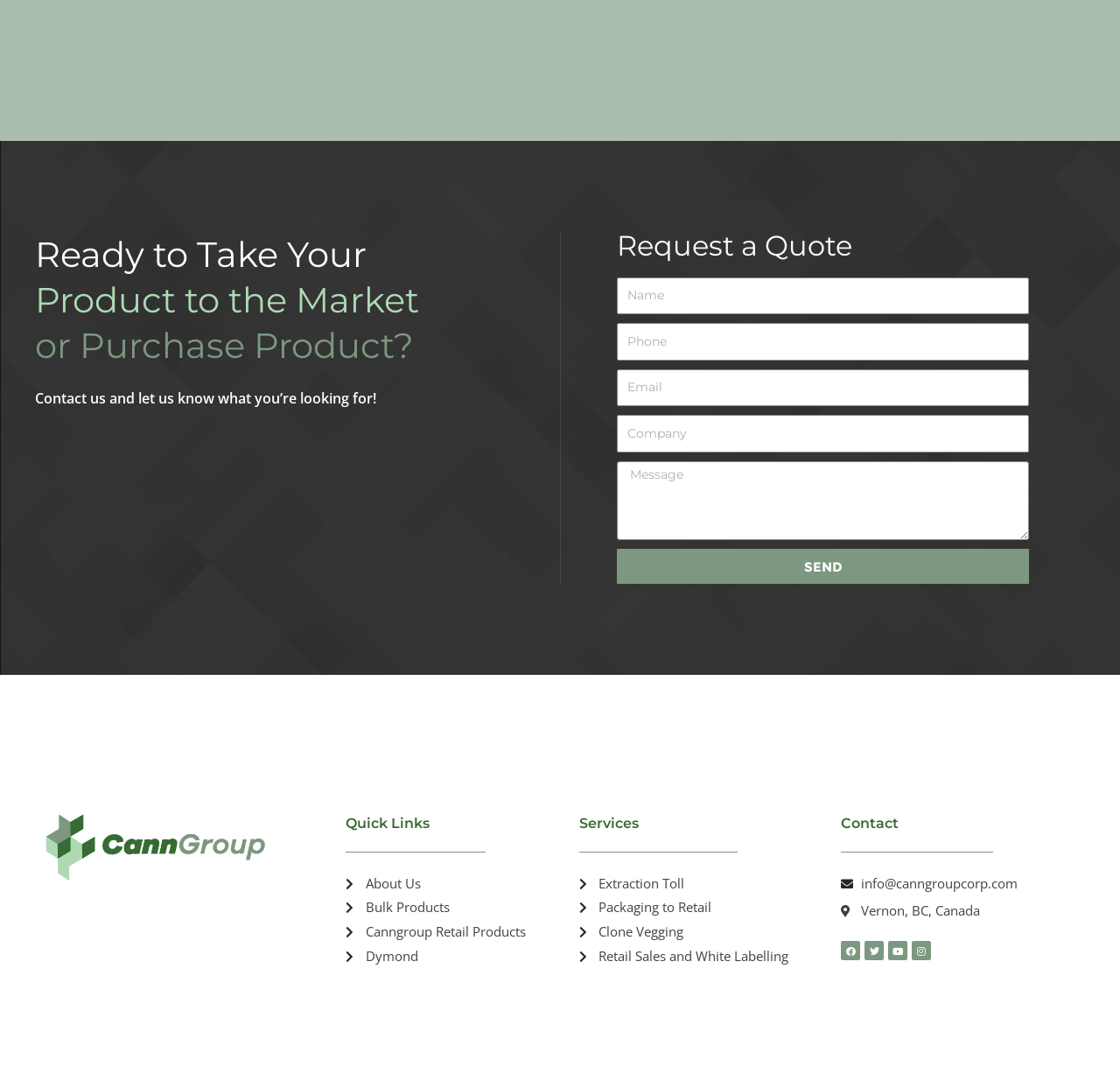Please analyze the image and give a detailed answer to the question:
What are the services offered by Canngroup?

The webpage has a section labeled 'Services' which lists several links, including 'Extraction Toll', 'Packaging to Retail', 'Clone Vegging', and 'Retail Sales and White Labelling'. These links suggest that Canngroup offers these services to its customers.